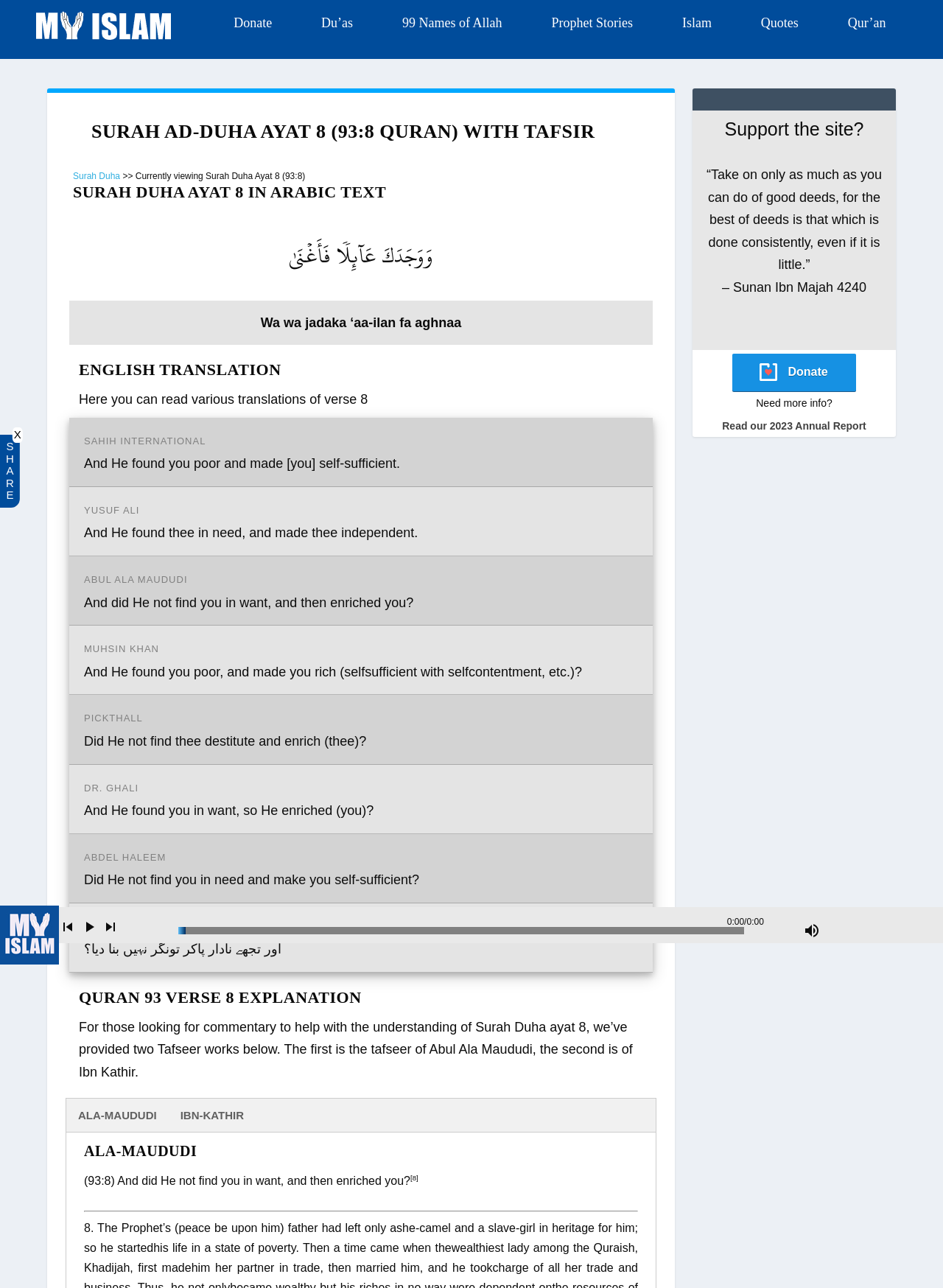Locate the bounding box coordinates of the area that needs to be clicked to fulfill the following instruction: "Support the site by donating". The coordinates should be in the format of four float numbers between 0 and 1, namely [left, top, right, bottom].

[0.777, 0.275, 0.908, 0.304]